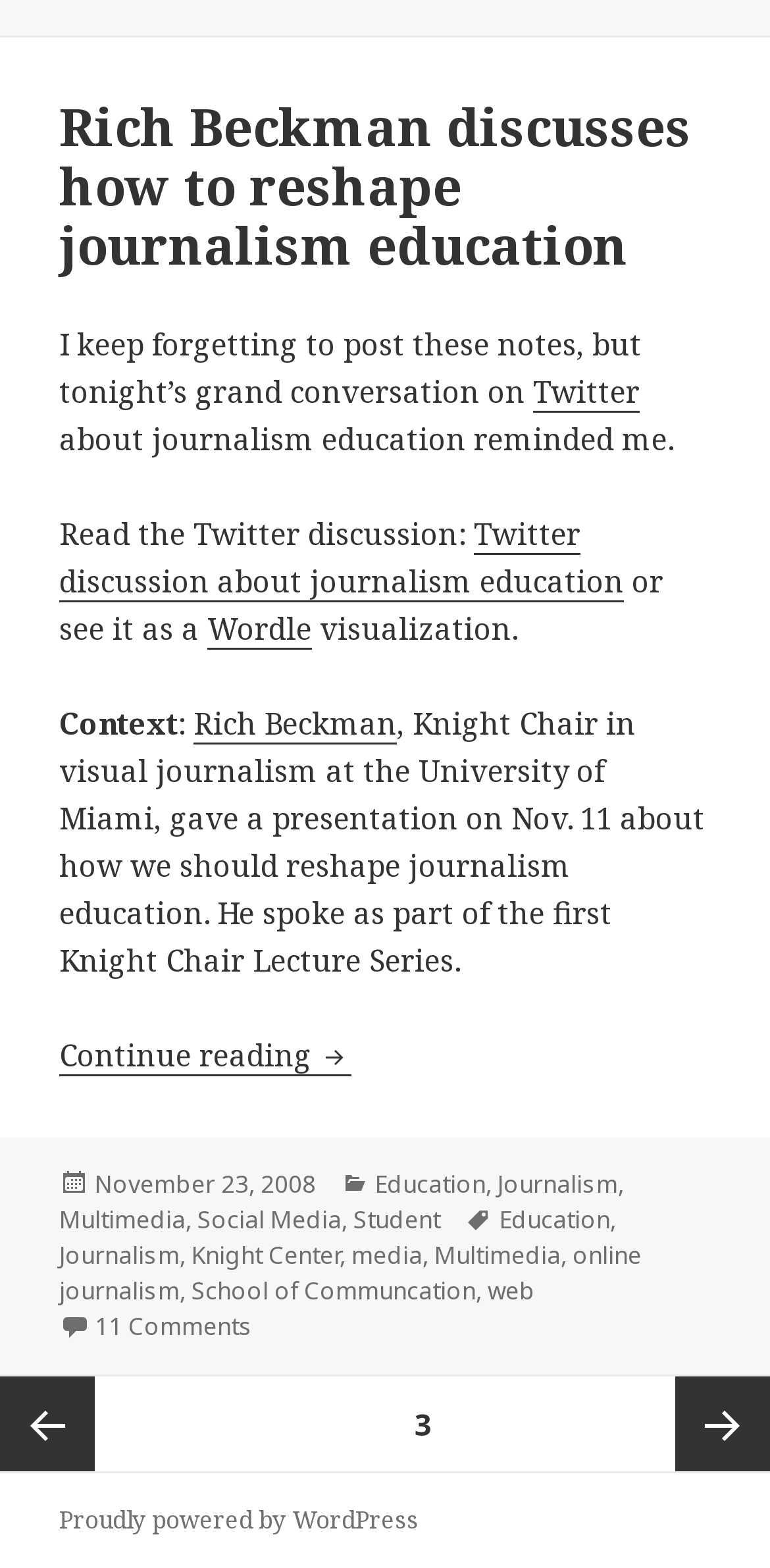What is the title of the article?
Answer the question with detailed information derived from the image.

The title of the article can be found in the heading element, which is a child of the HeaderAsNonLandmark element. The text content of the heading element is 'Rich Beckman discusses how to reshape journalism education'.